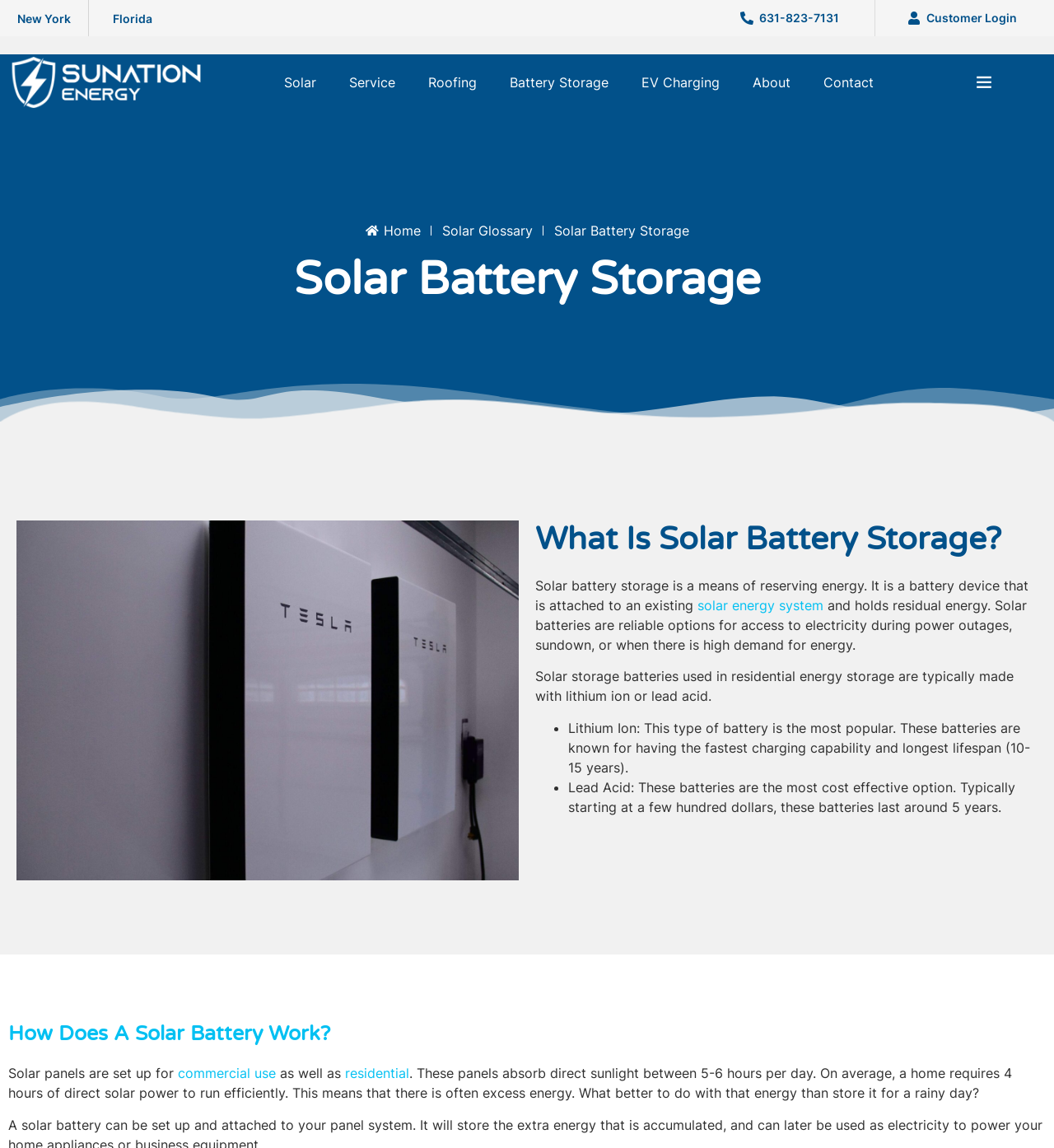Kindly determine the bounding box coordinates for the area that needs to be clicked to execute this instruction: "Click on Solar Battery Storage".

[0.526, 0.192, 0.654, 0.209]